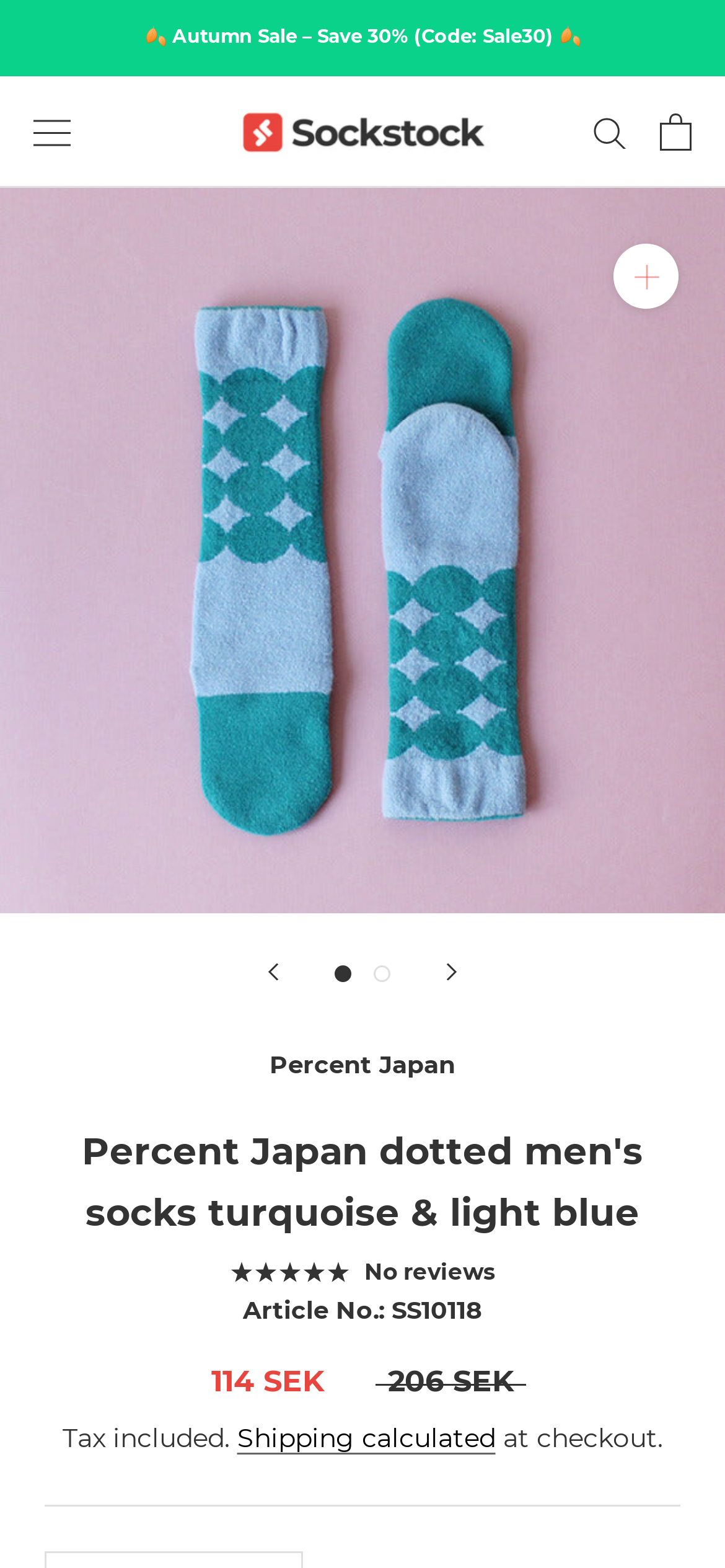Please give a one-word or short phrase response to the following question: 
What is the article number of the men's socks?

SS10118